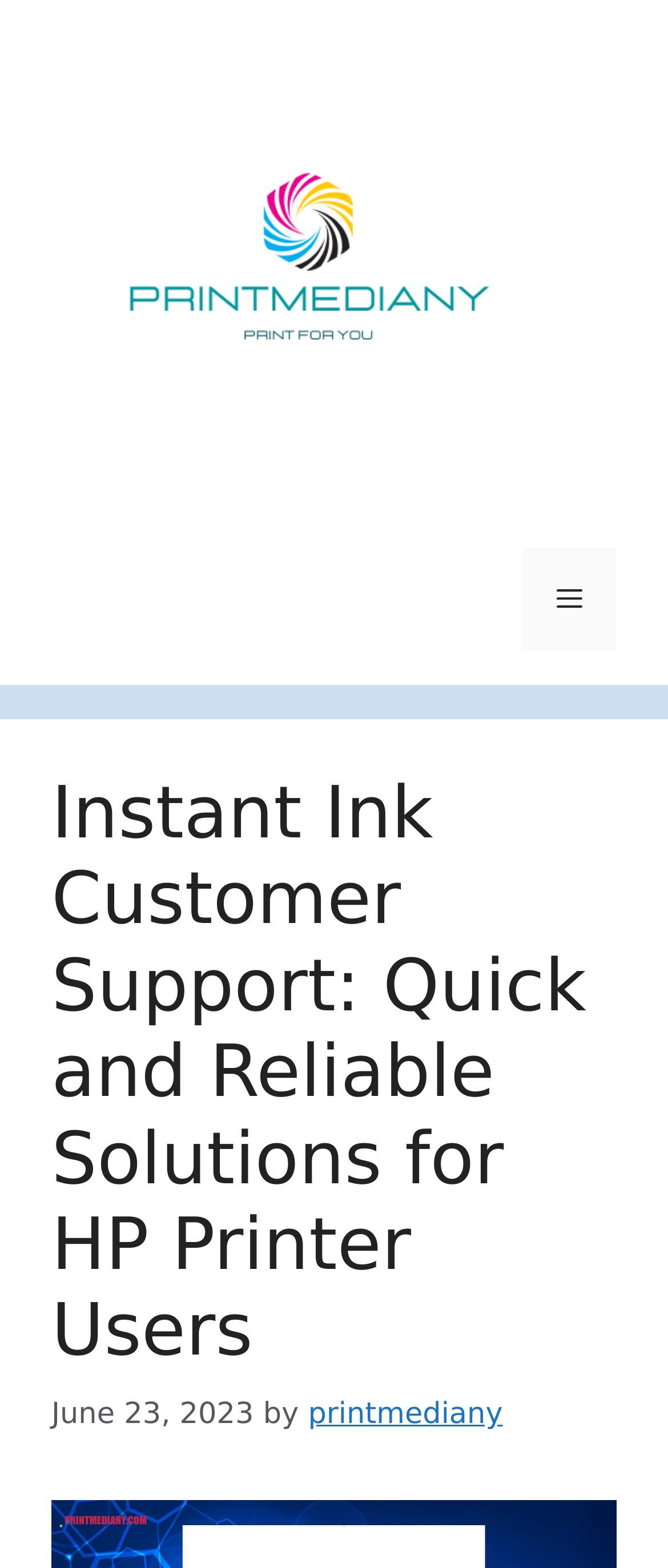Answer the question using only a single word or phrase: 
What is the date displayed on the webpage?

June 23, 2023